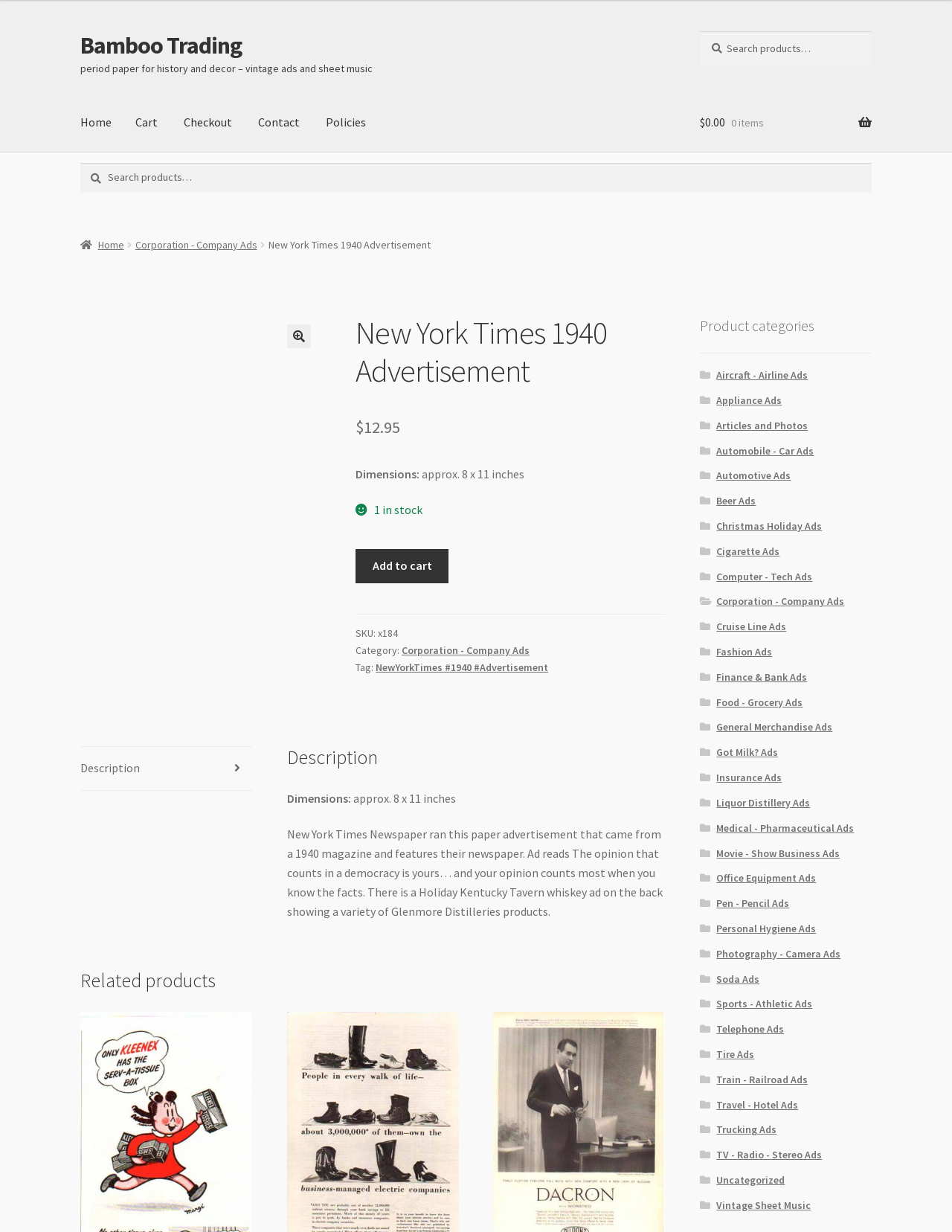Locate the bounding box coordinates of the region to be clicked to comply with the following instruction: "Go to the home page". The coordinates must be four float numbers between 0 and 1, in the form [left, top, right, bottom].

[0.072, 0.076, 0.13, 0.123]